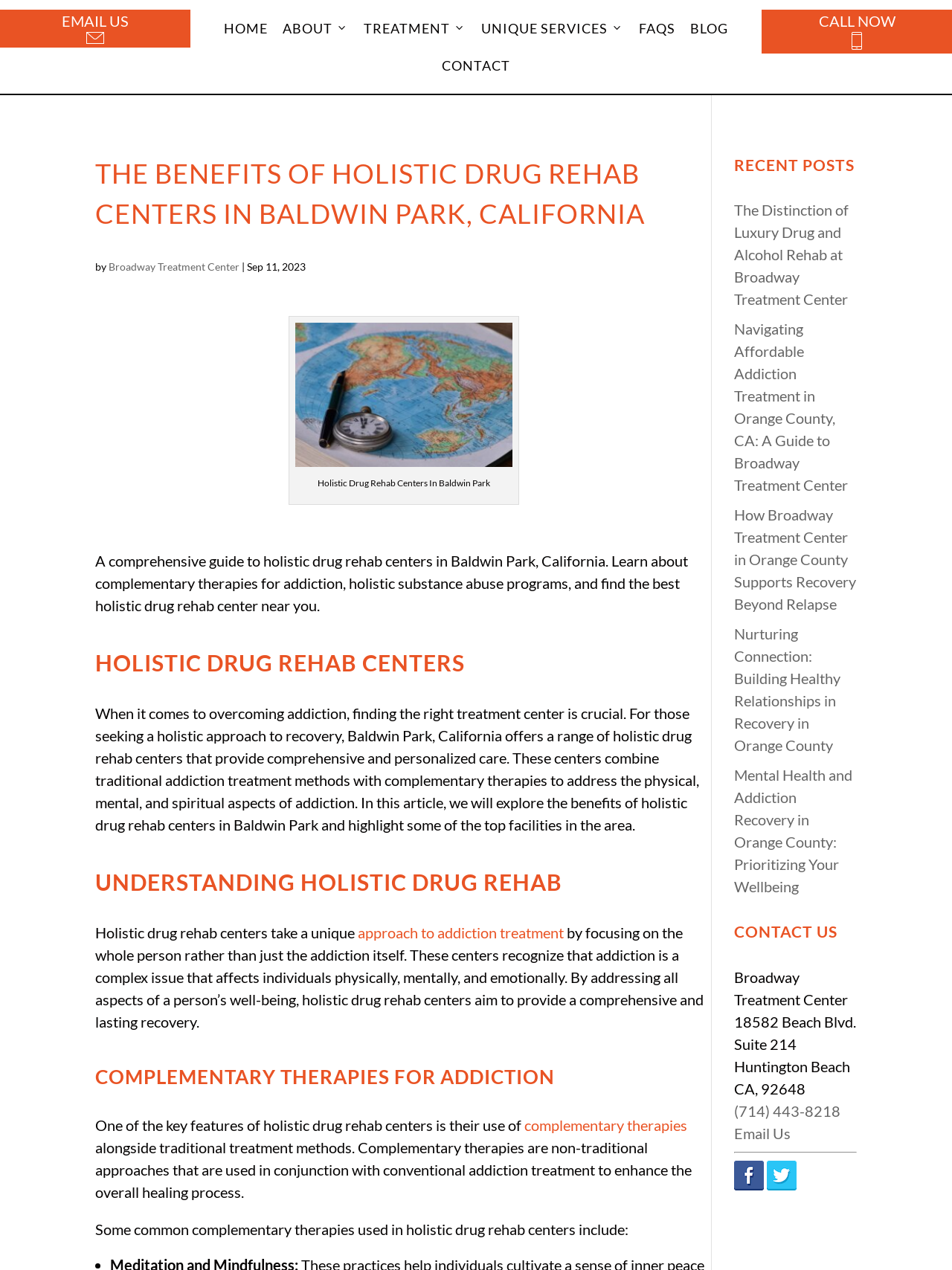Respond to the question below with a single word or phrase:
What is the name of the treatment center?

Broadway Treatment Center